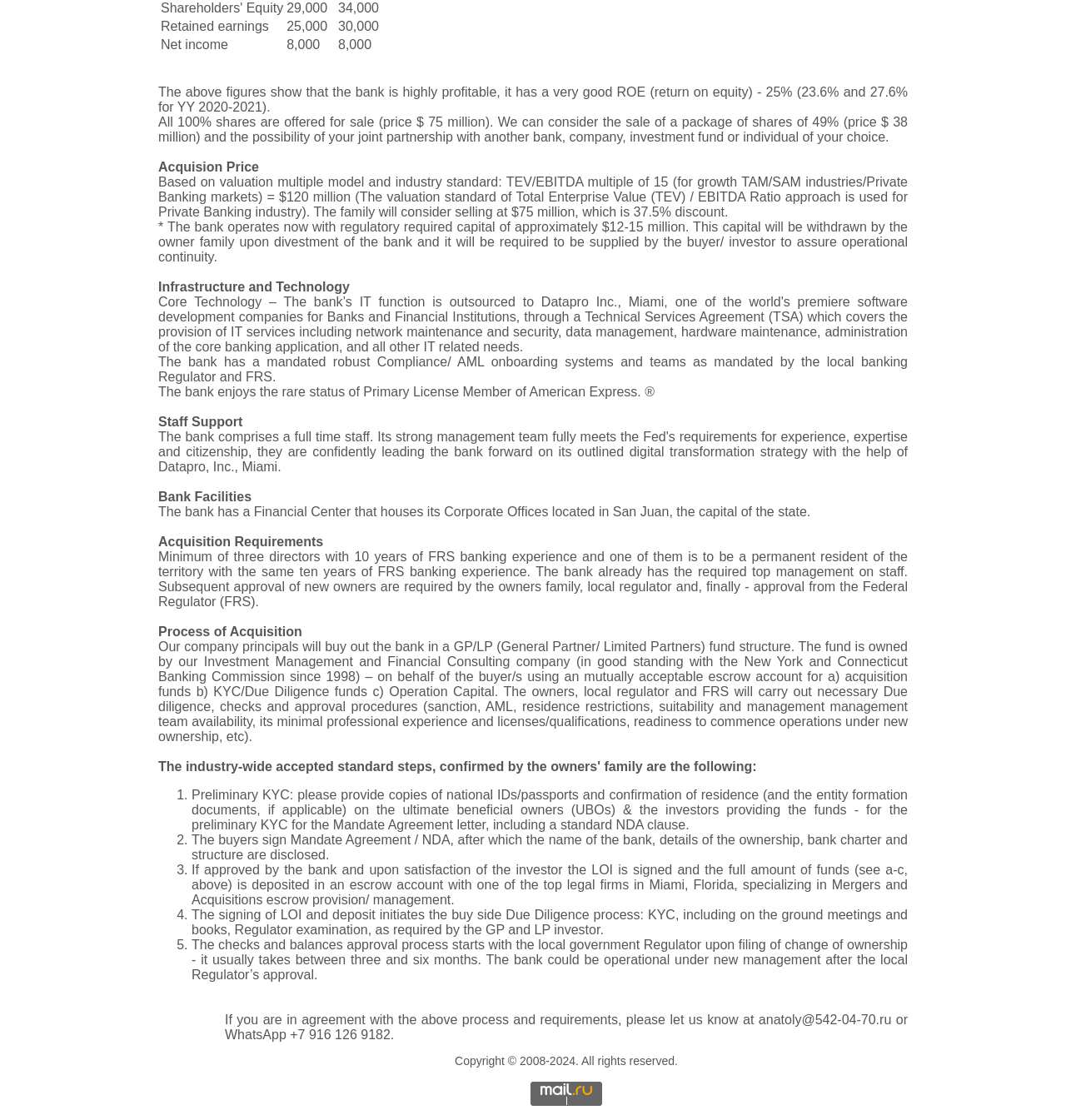What is the status of the bank with American Express?
Analyze the image and provide a thorough answer to the question.

The text states that the bank enjoys the rare status of Primary License Member of American Express, which is a prestigious affiliation.